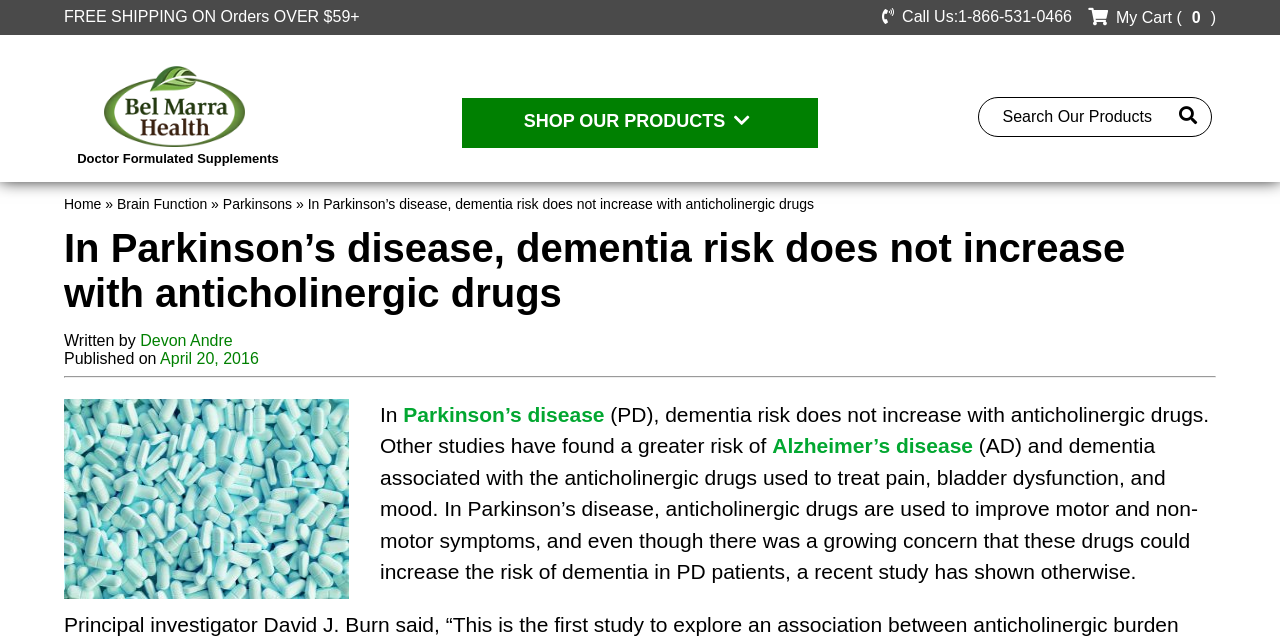Give a detailed explanation of the elements present on the webpage.

This webpage appears to be an article about Parkinson's disease and dementia risk associated with anticholinergic drugs. At the top of the page, there is a navigation menu with links to "Skip to the content", "Call Us", and "My Cart". Below this, there is a logo and a search bar with a submit button. 

On the left side of the page, there is a menu with links to "Home", "Brain Function", and "Parkinsons". The main content of the article starts with a heading that repeats the title "In Parkinson’s disease, dementia risk does not increase with anticholinergic drugs". Below this, there is information about the author, "Devon Andre", and the publication date, "April 20, 2016". 

The article itself is divided into sections by horizontal separators. The first section contains an image related to the topic, and the text discusses the relationship between Parkinson's disease, dementia risk, and anticholinergic drugs. There are links to related topics, such as "Parkinson’s disease" and "Alzheimer’s disease", within the text. The article continues to discuss the use of anticholinergic drugs in treating Parkinson's disease and their potential impact on dementia risk.